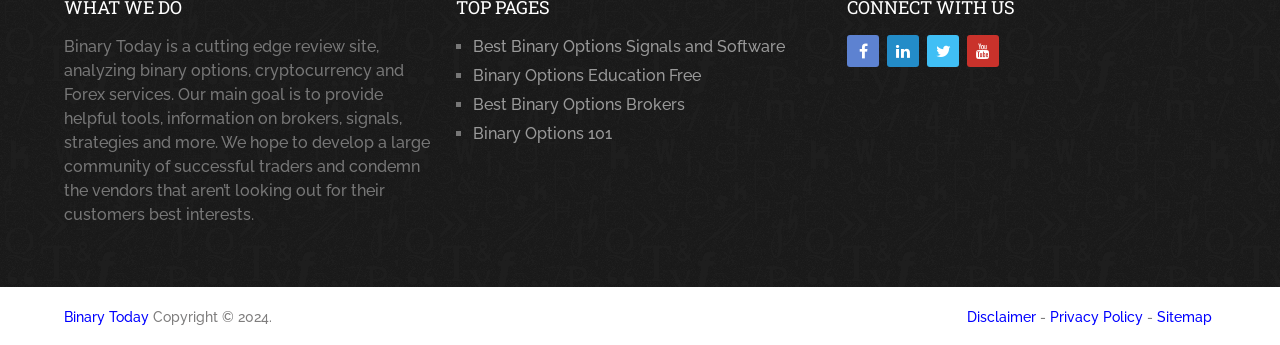Find the bounding box coordinates for the HTML element specified by: "Top Rated Binary Signals".

[0.006, 0.135, 0.212, 0.277]